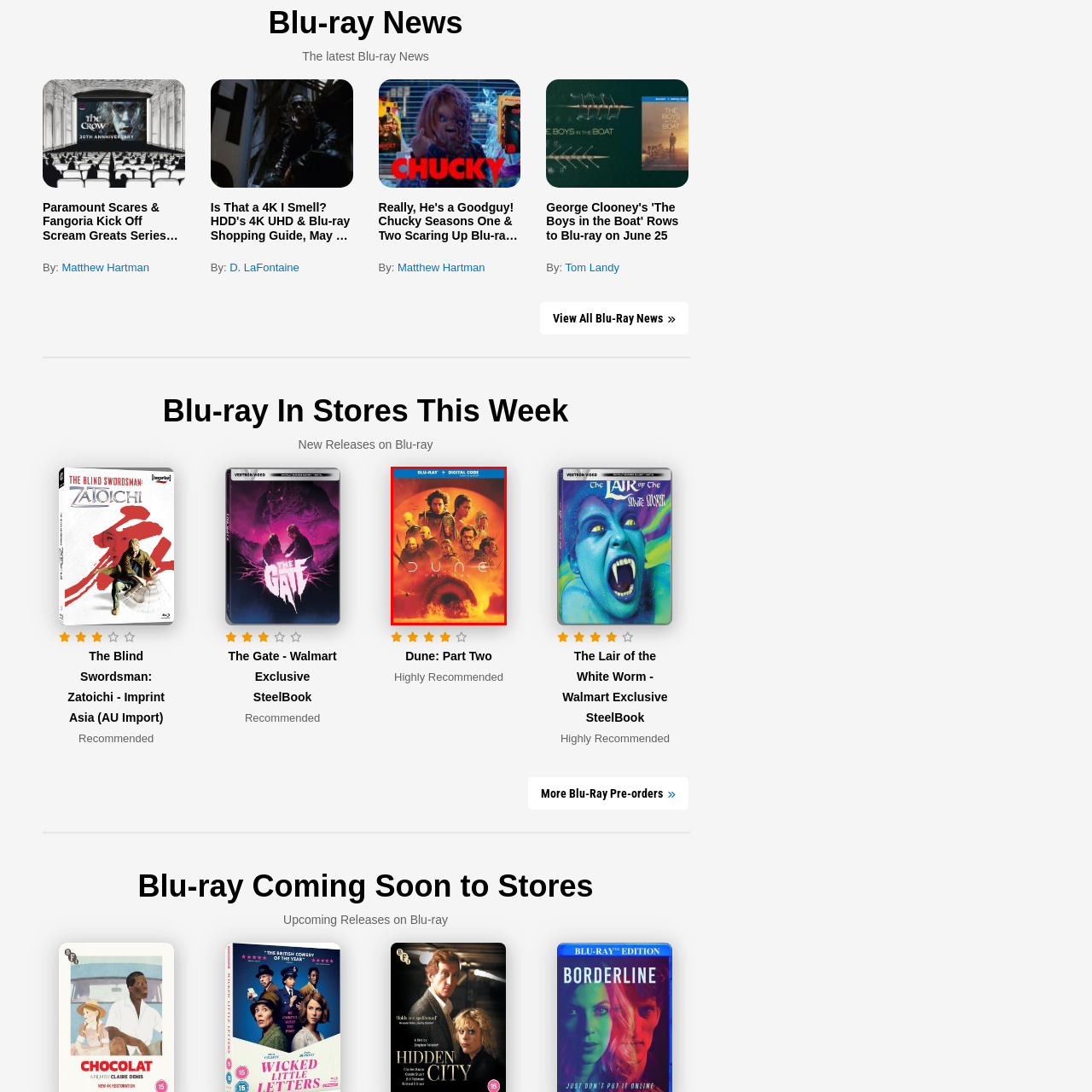What is included in this edition of the Blu-ray?
Look closely at the image contained within the red bounding box and answer the question in detail, using the visual information present.

According to the blue banner at the top of the cover, this edition of the Blu-ray includes a Blu-ray disc as well as a digital code for access to the film, providing multiple ways to view the movie.